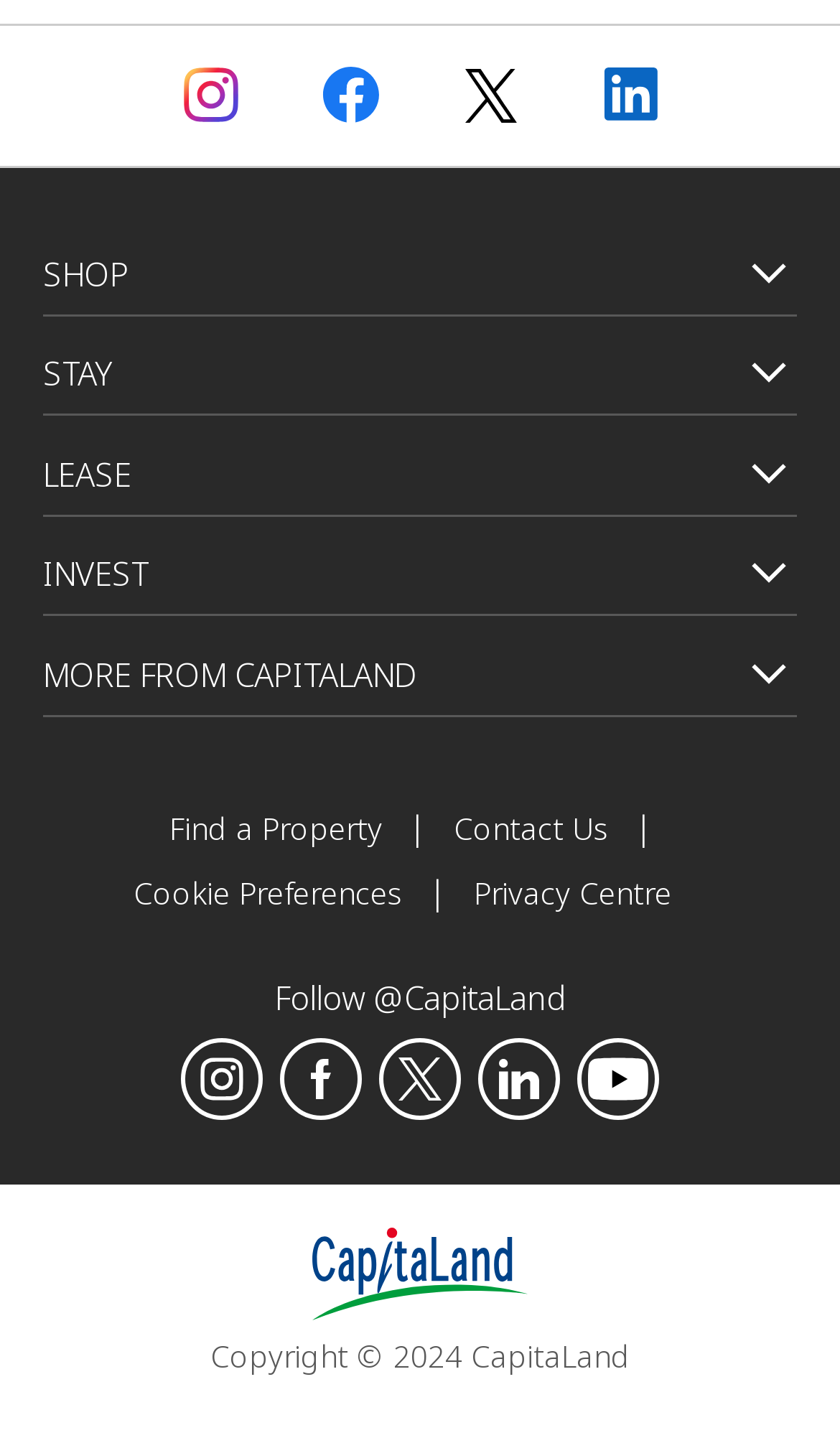Extract the bounding box of the UI element described as: "Shop".

[0.051, 0.16, 0.949, 0.219]